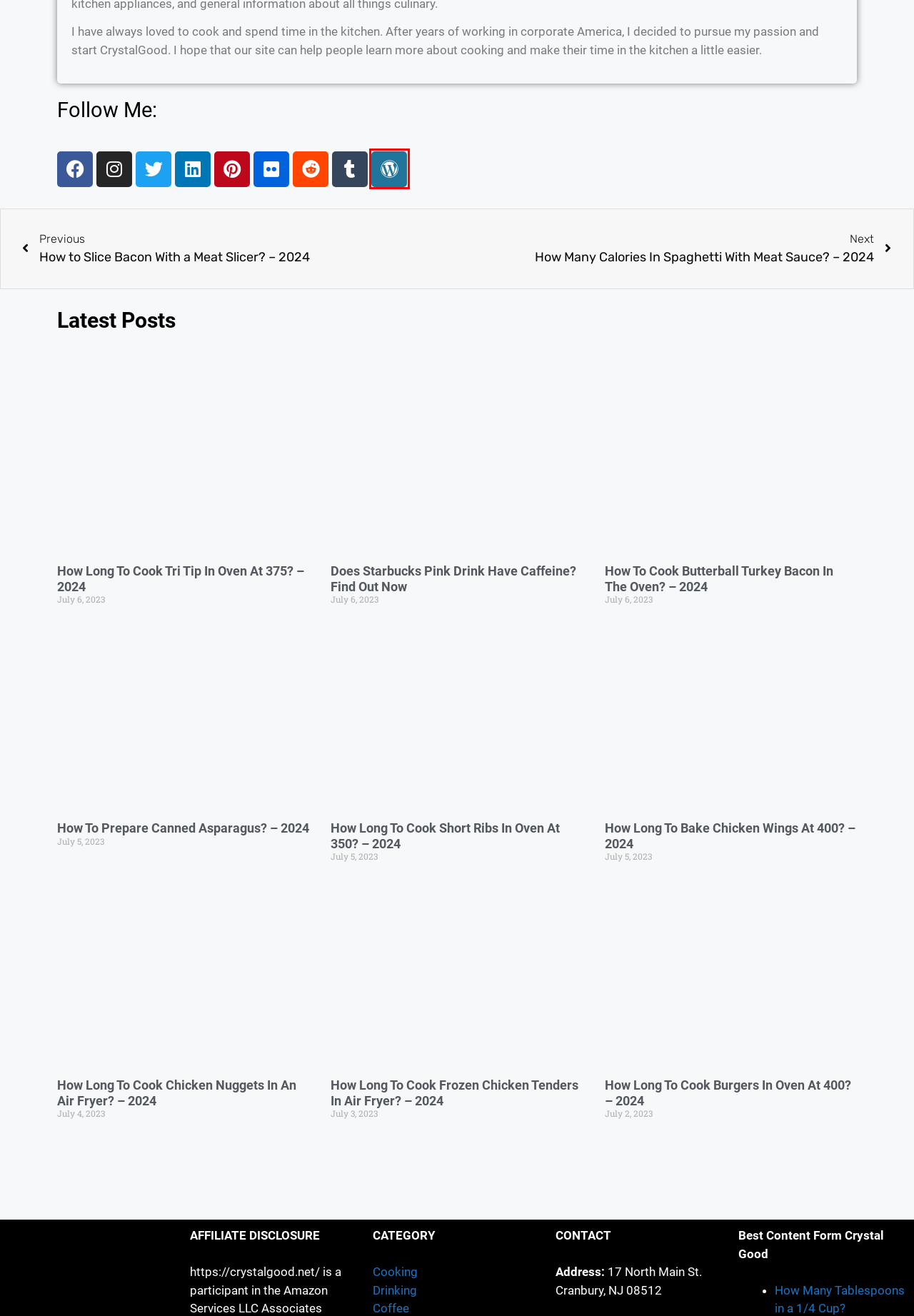Observe the provided screenshot of a webpage that has a red rectangle bounding box. Determine the webpage description that best matches the new webpage after clicking the element inside the red bounding box. Here are the candidates:
A. How Many Calories In Spaghetti With Meat Sauce? - May 12, 2024
B. How Long To Cook Frozen Chicken Tenders In Air Fryer? - May 12, 2024
C. How Long To Cook Short Ribs In Oven At 350? - May 12, 2024
D. How Long To Bake Chicken Wings At 400? - May 12, 2024
E. How Long To Cook Chicken Nuggets In An Air Fryer? - May 12, 2024
F. How Many Tablespoons In A 1/4 Cup? - May 12, 2024
G. How Long To Cook Burgers In Oven At 400? - May 12, 2024
H. Albertowp Ferguson – Hello, my name is Albertowp Ferguson and I am the founder of CrystalGood

H